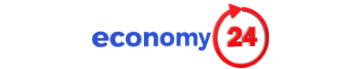What is encircled in red?
Analyze the screenshot and provide a detailed answer to the question.

The design of the Economy24 logo emphasizes a modern and dynamic appeal, and the number 24 is encircled in red, which creates a visually appealing contrast with the bold blue letters of the word 'economy'.